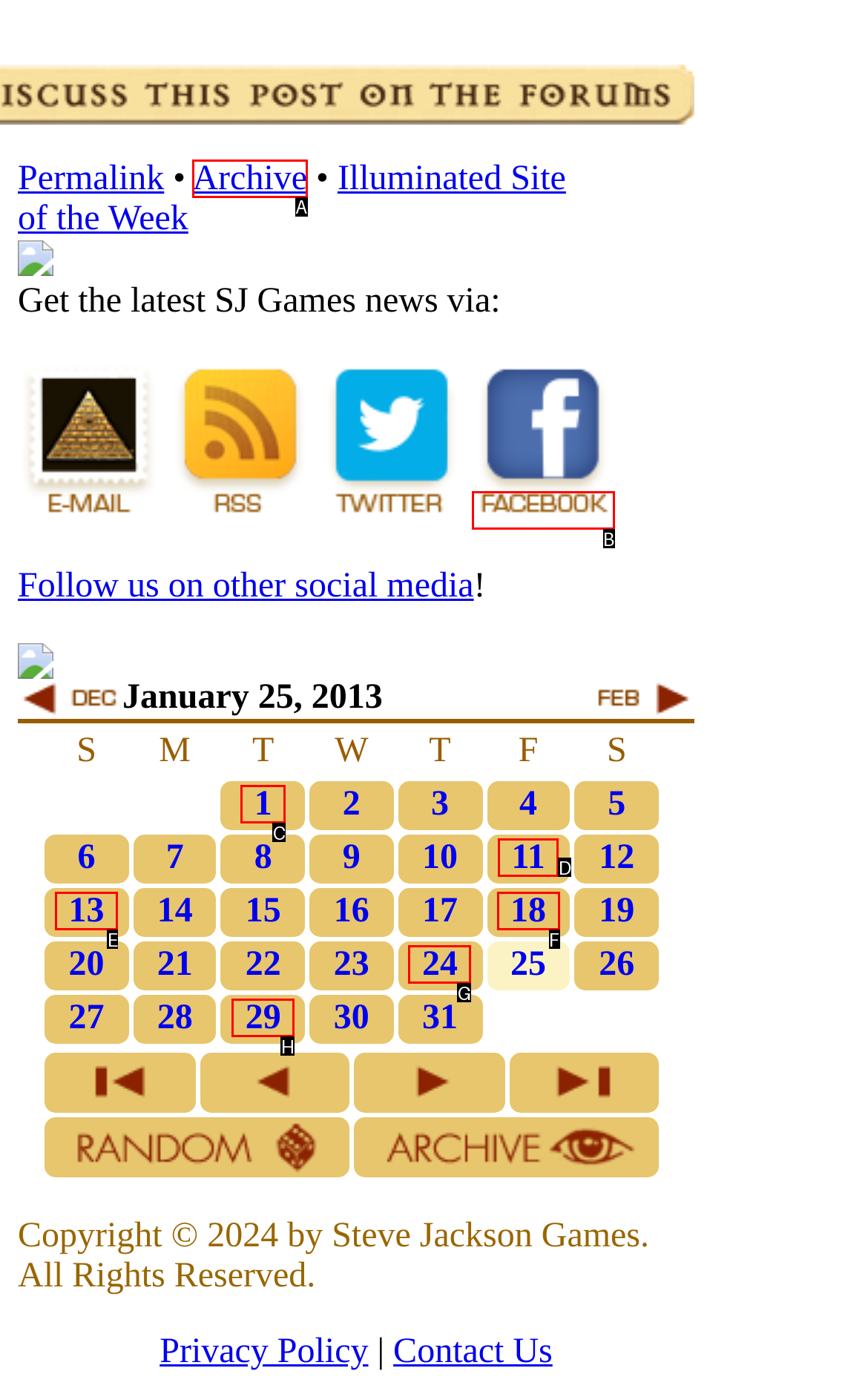Tell me which one HTML element I should click to complete this task: View the archive Answer with the option's letter from the given choices directly.

A